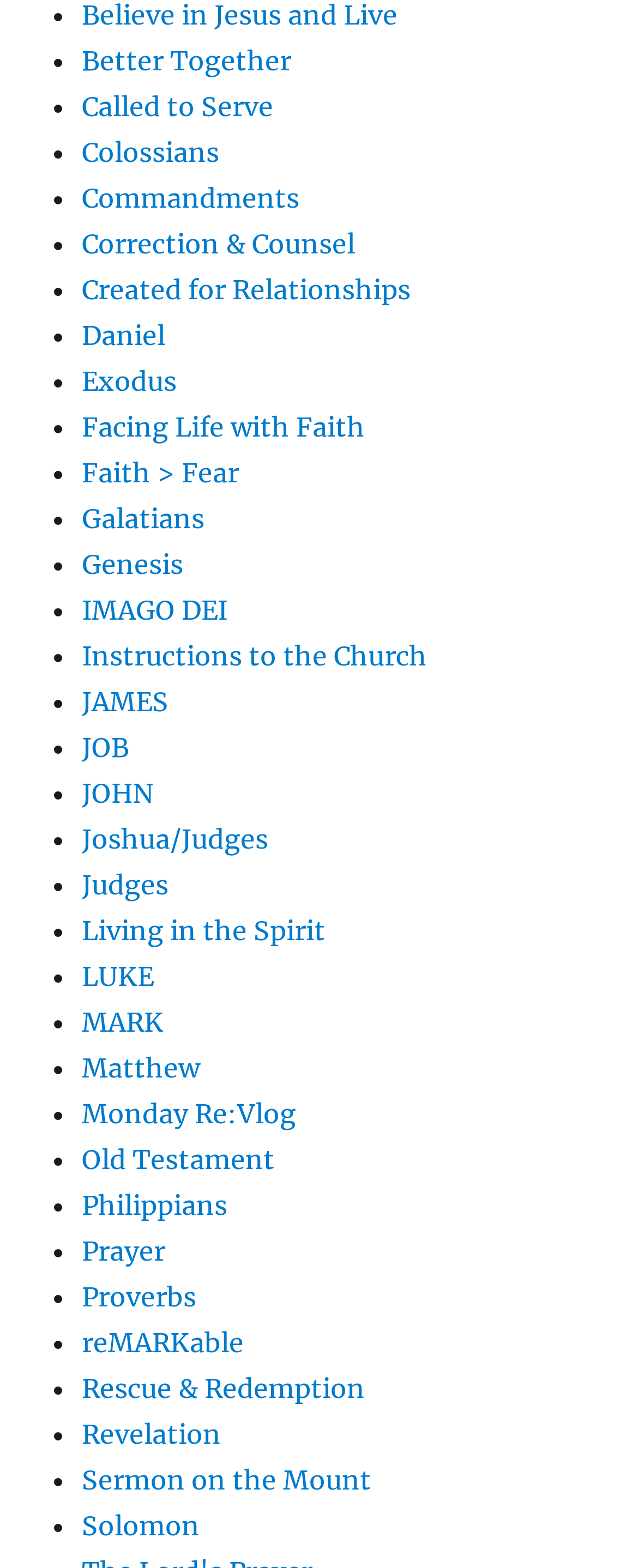Based on the image, please elaborate on the answer to the following question:
What type of content is 'Monday Re:Vlog'?

Based on the title 'Monday Re:Vlog', I can infer that it is a video content, possibly a vlog or video blog, that is published on Mondays.